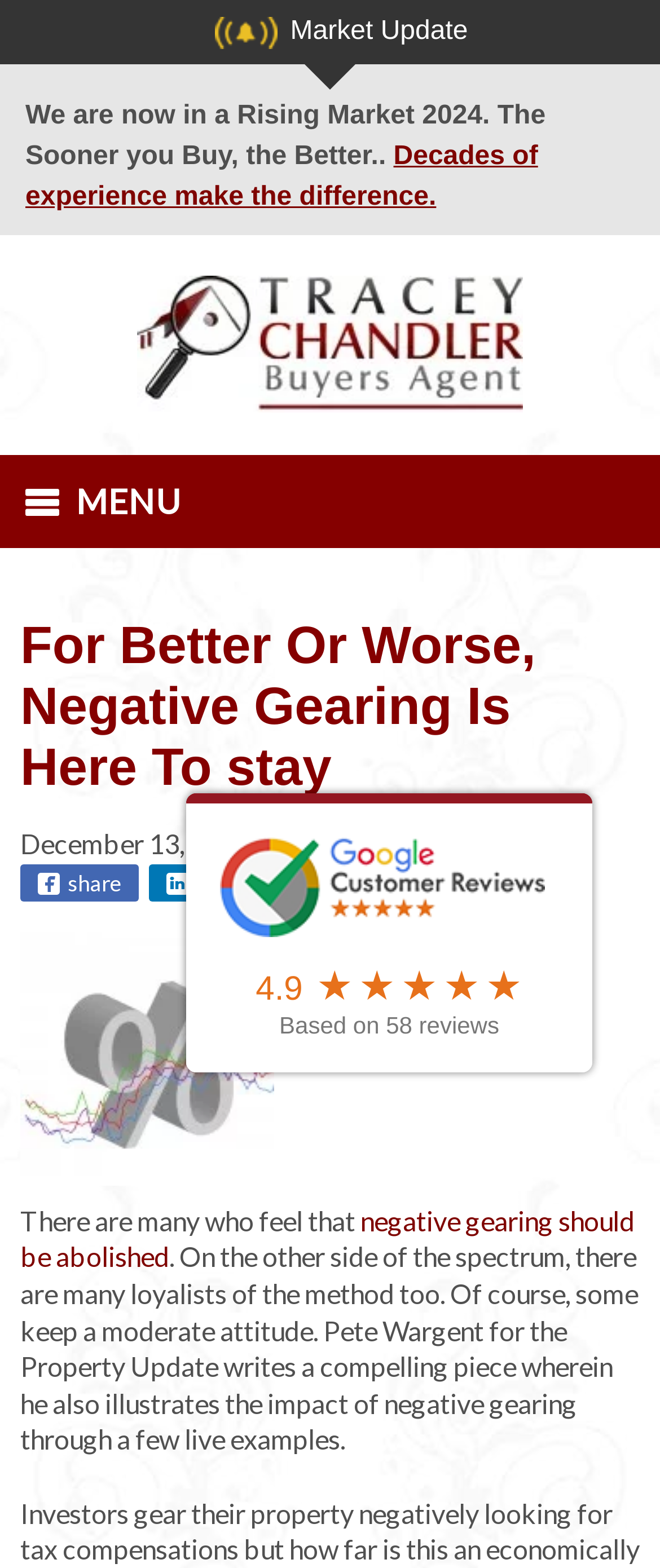Using the webpage screenshot, locate the HTML element that fits the following description and provide its bounding box: "negative gearing should be abolished".

[0.031, 0.768, 0.962, 0.812]